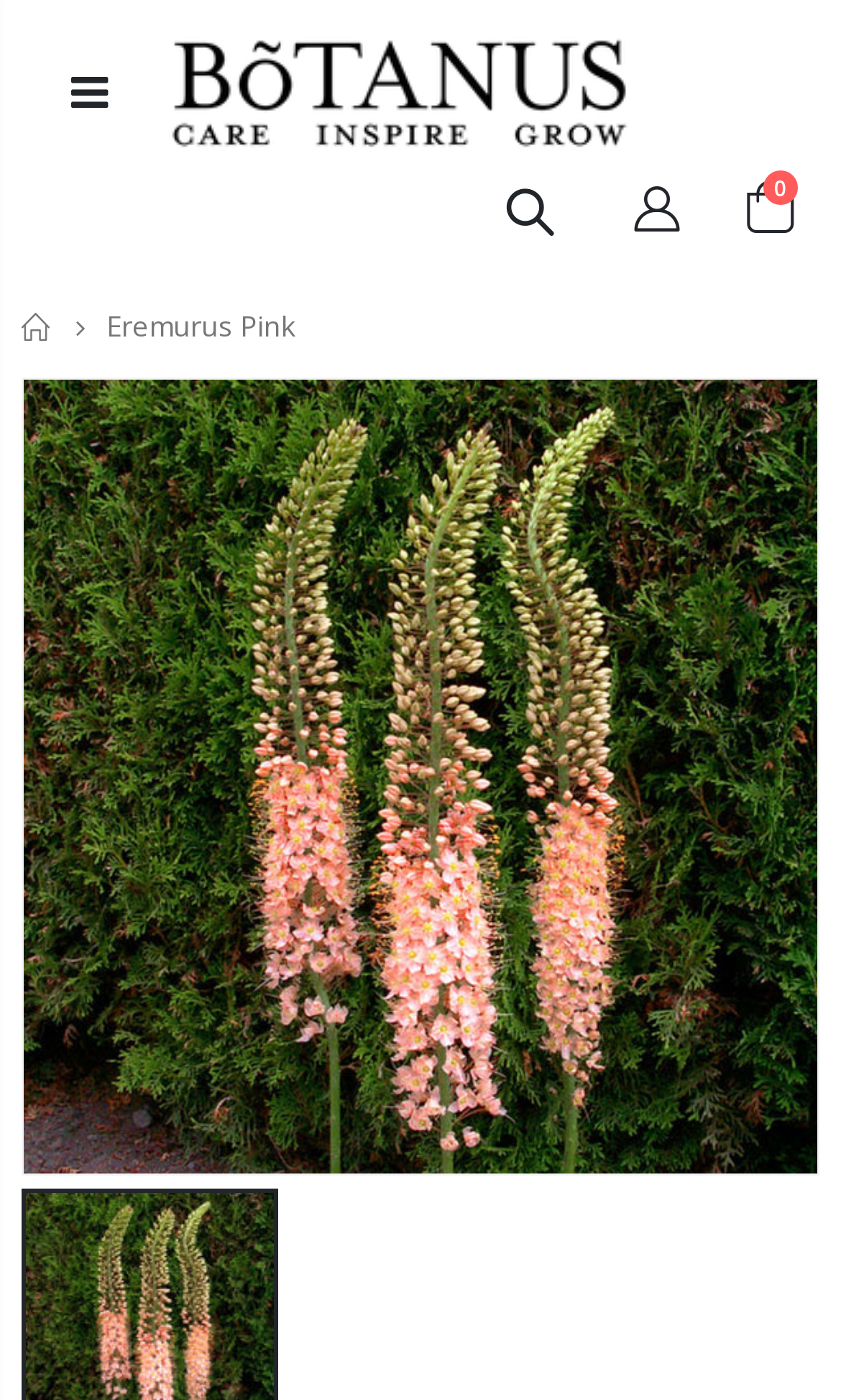Provide a one-word or short-phrase response to the question:
What is the logo of the website?

Botanus